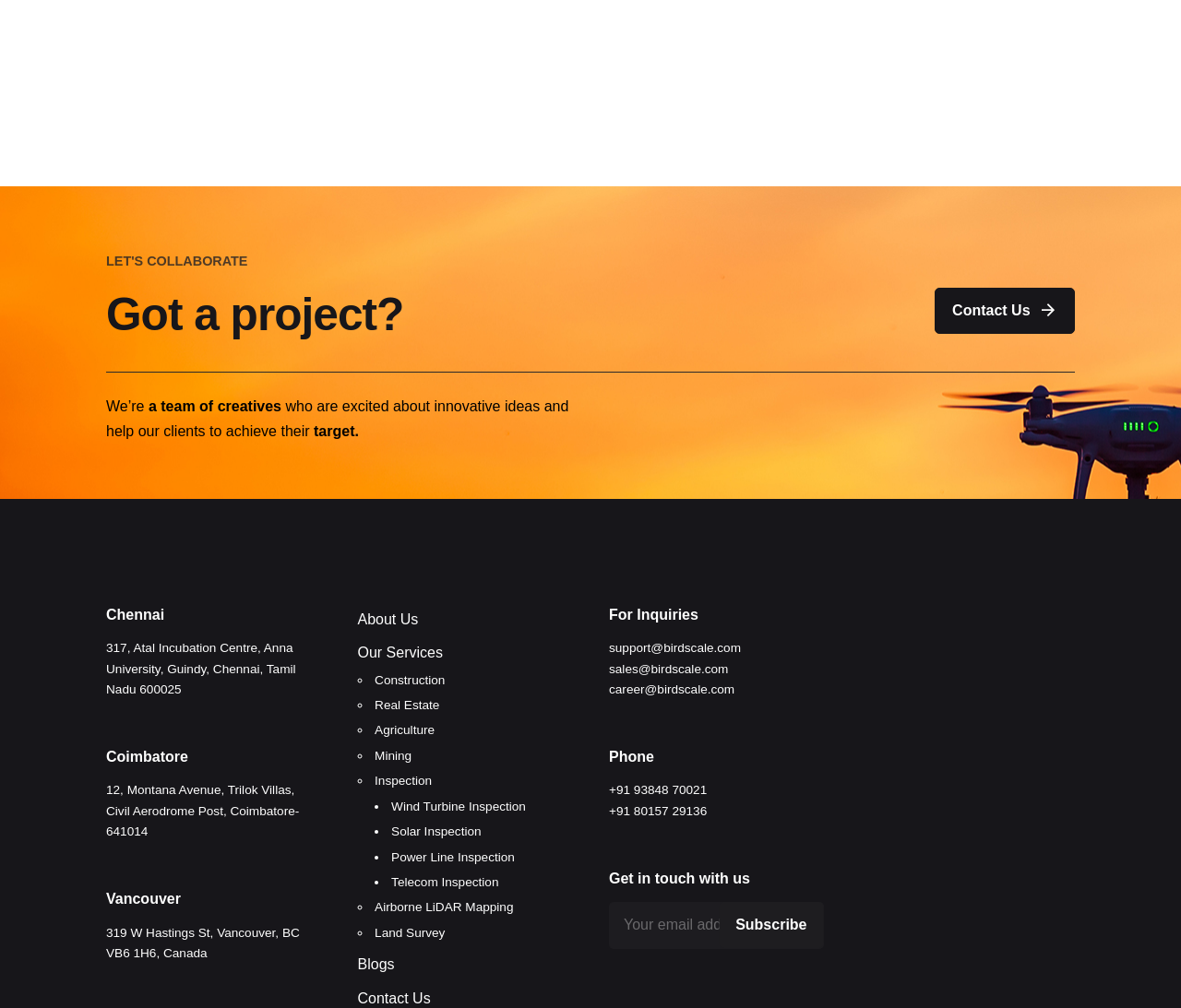Locate the bounding box coordinates of the element that should be clicked to execute the following instruction: "Click About Us".

[0.303, 0.606, 0.354, 0.622]